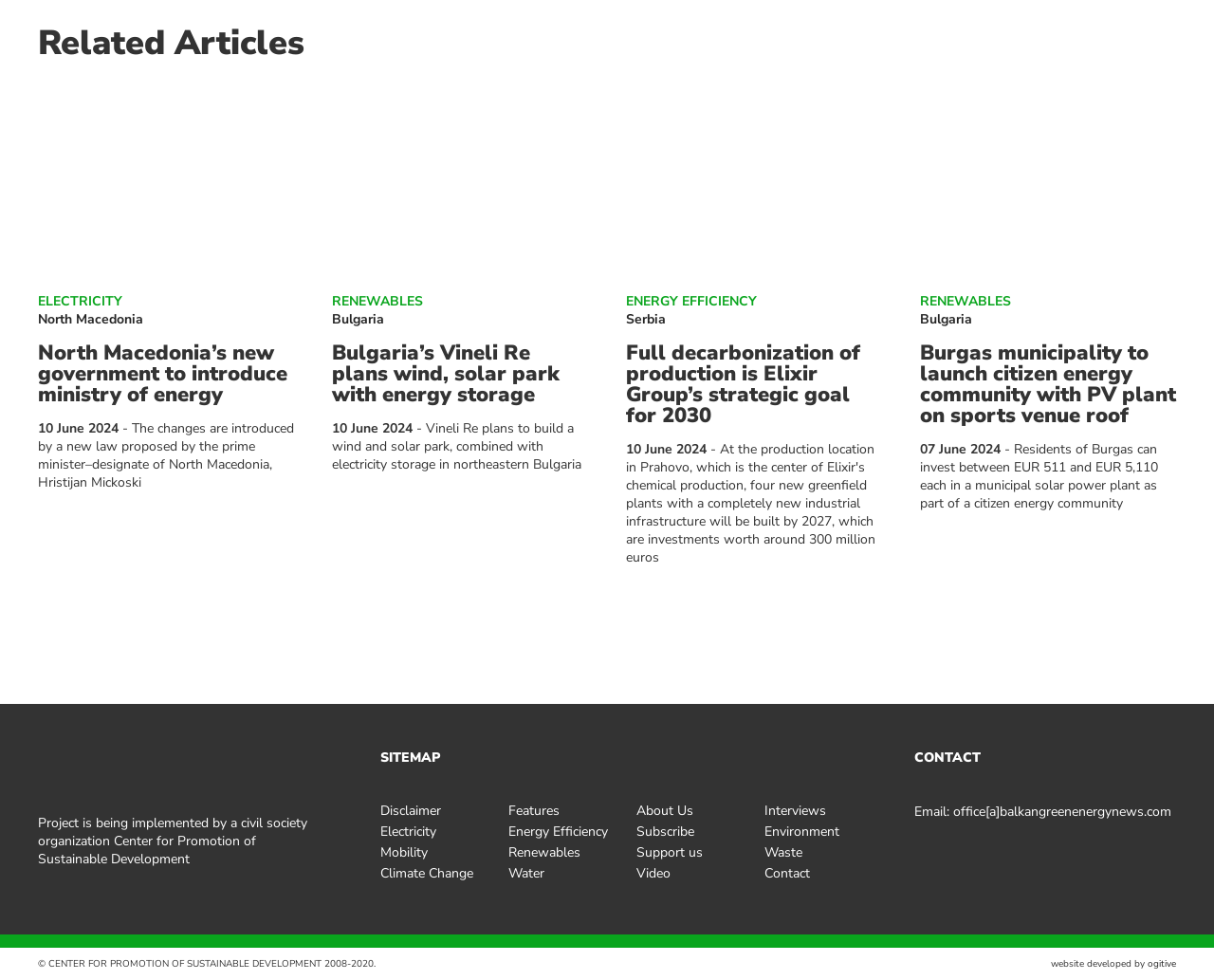Kindly determine the bounding box coordinates for the clickable area to achieve the given instruction: "Read about Unity Editor compatibility".

None